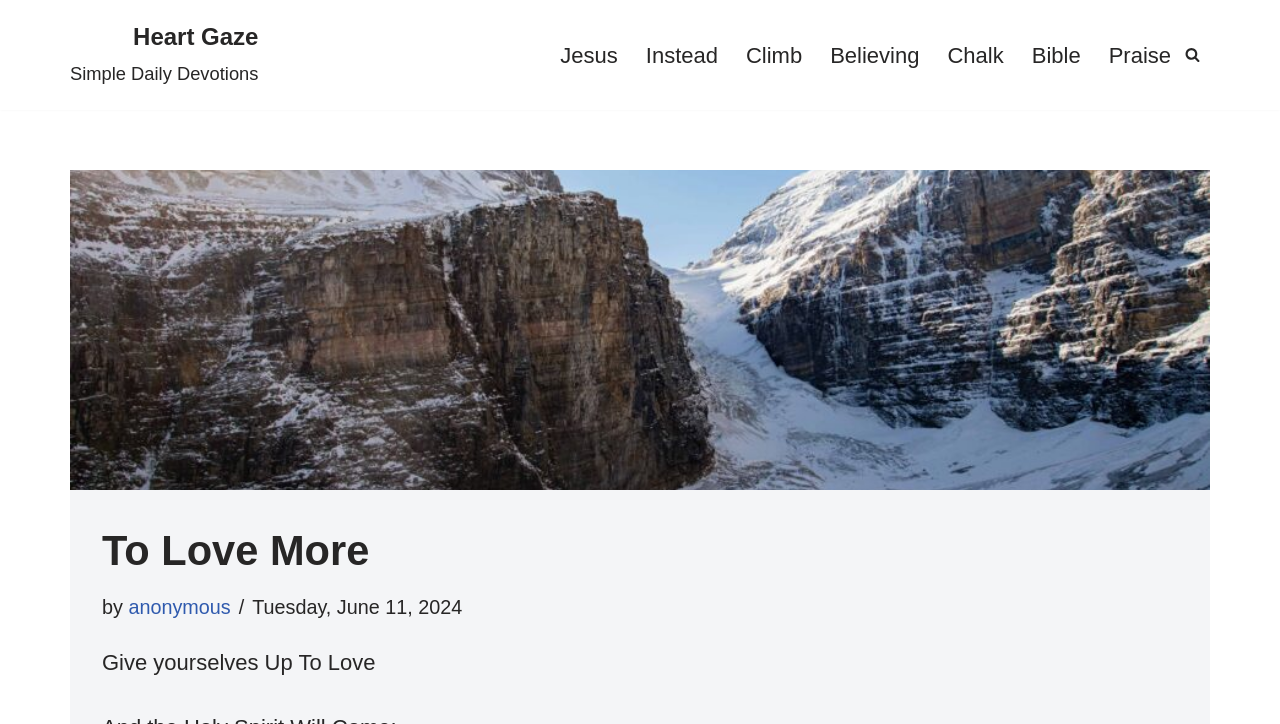Please locate the bounding box coordinates of the element that should be clicked to complete the given instruction: "search on the website".

[0.926, 0.065, 0.938, 0.086]